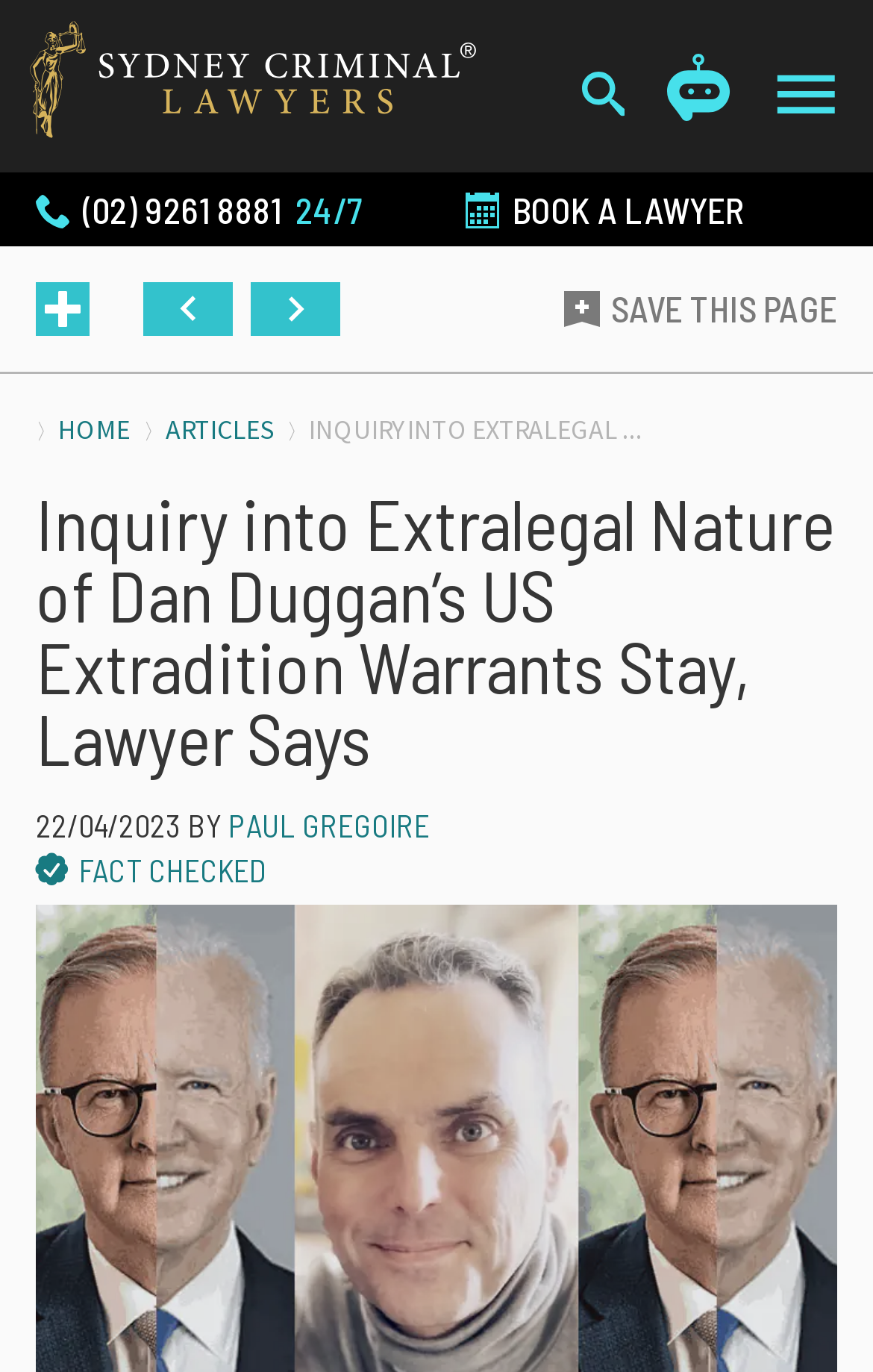Use a single word or phrase to answer the question: 
What is the date of the article?

22/04/2023